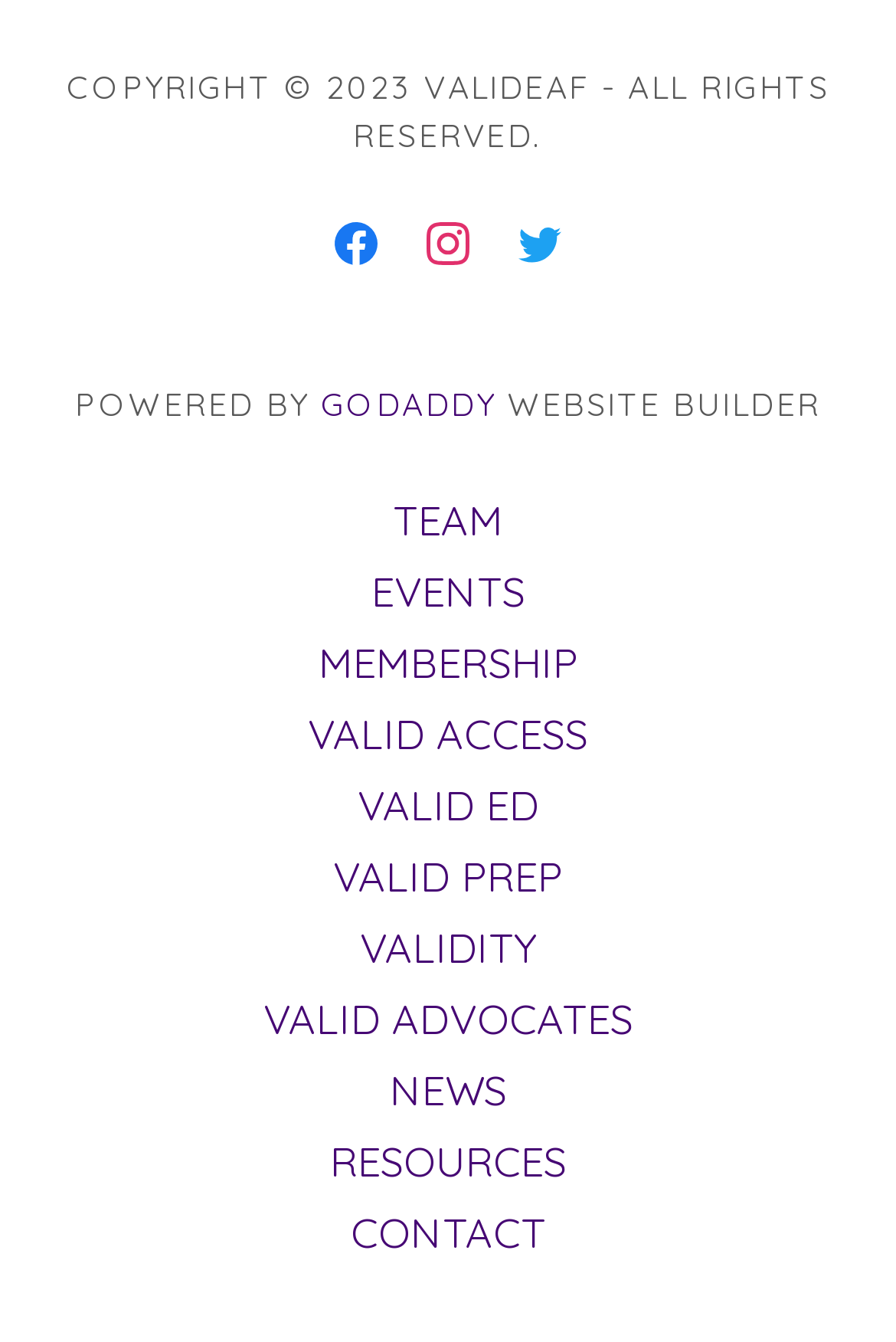What is the last navigation link?
Kindly answer the question with as much detail as you can.

The last navigation link is CONTACT, which can be found at the bottom of the navigation links at the top of the webpage.